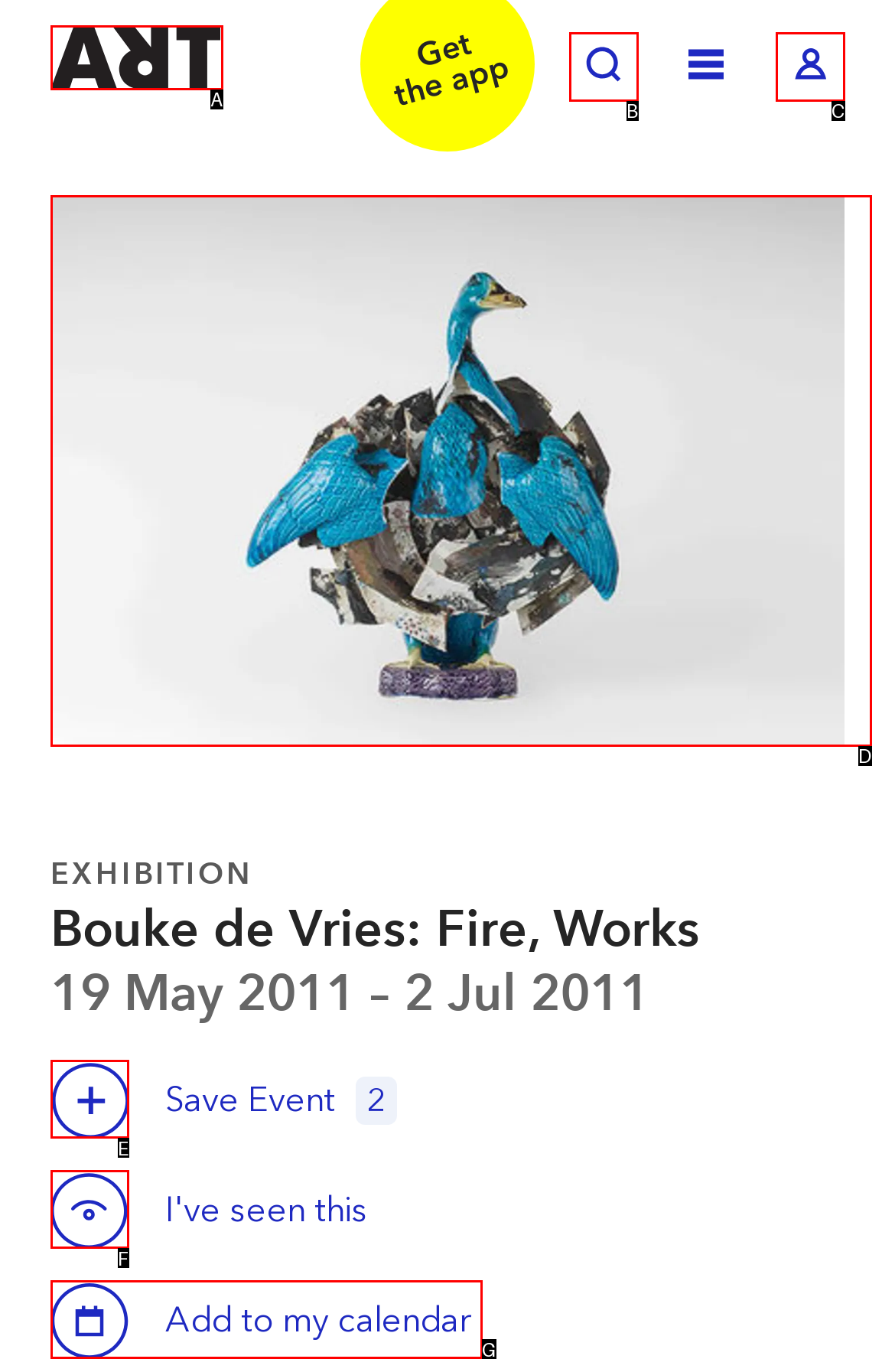Tell me which one HTML element best matches the description: Toggle Log in Answer with the option's letter from the given choices directly.

C